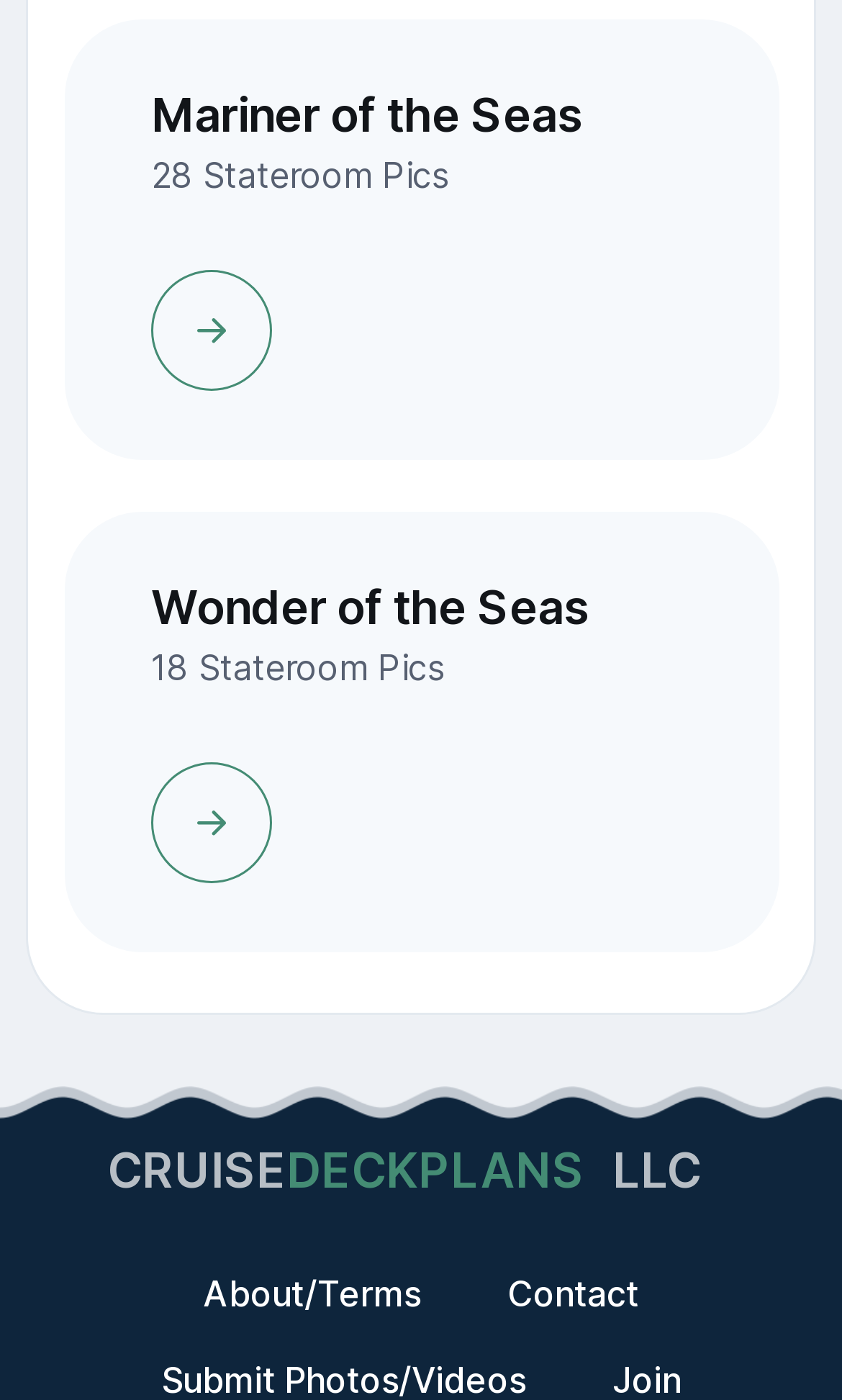How many navigation links are at the bottom?
Examine the image closely and answer the question with as much detail as possible.

I counted the number of links at the bottom of the webpage, which are 'About/Terms', 'Contact', and 'CRUISE DECKPLANS'. Therefore, there are 3 navigation links at the bottom.